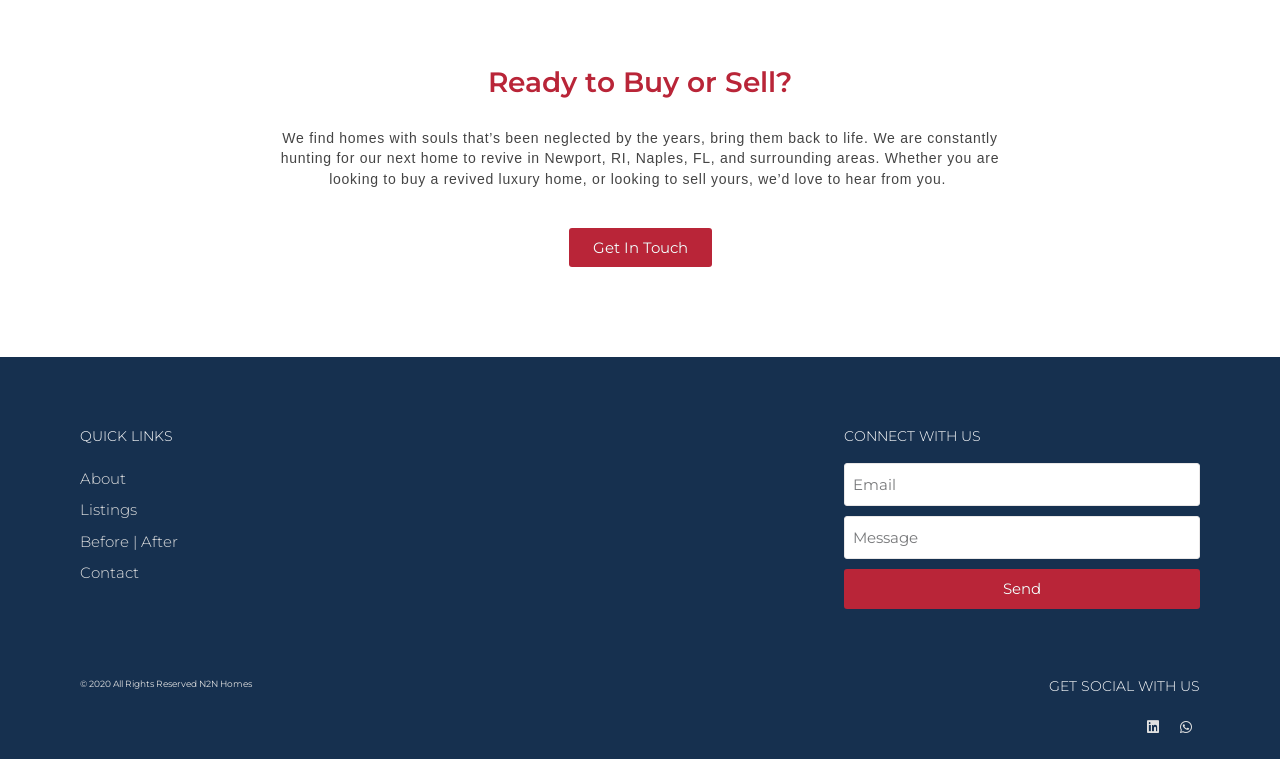What is the copyright year of the website?
Answer the question with as much detail as you can, using the image as a reference.

The copyright year of the website is 2020, as stated in the footer section, '© 2020 All Rights Reserved N2N Homes'.